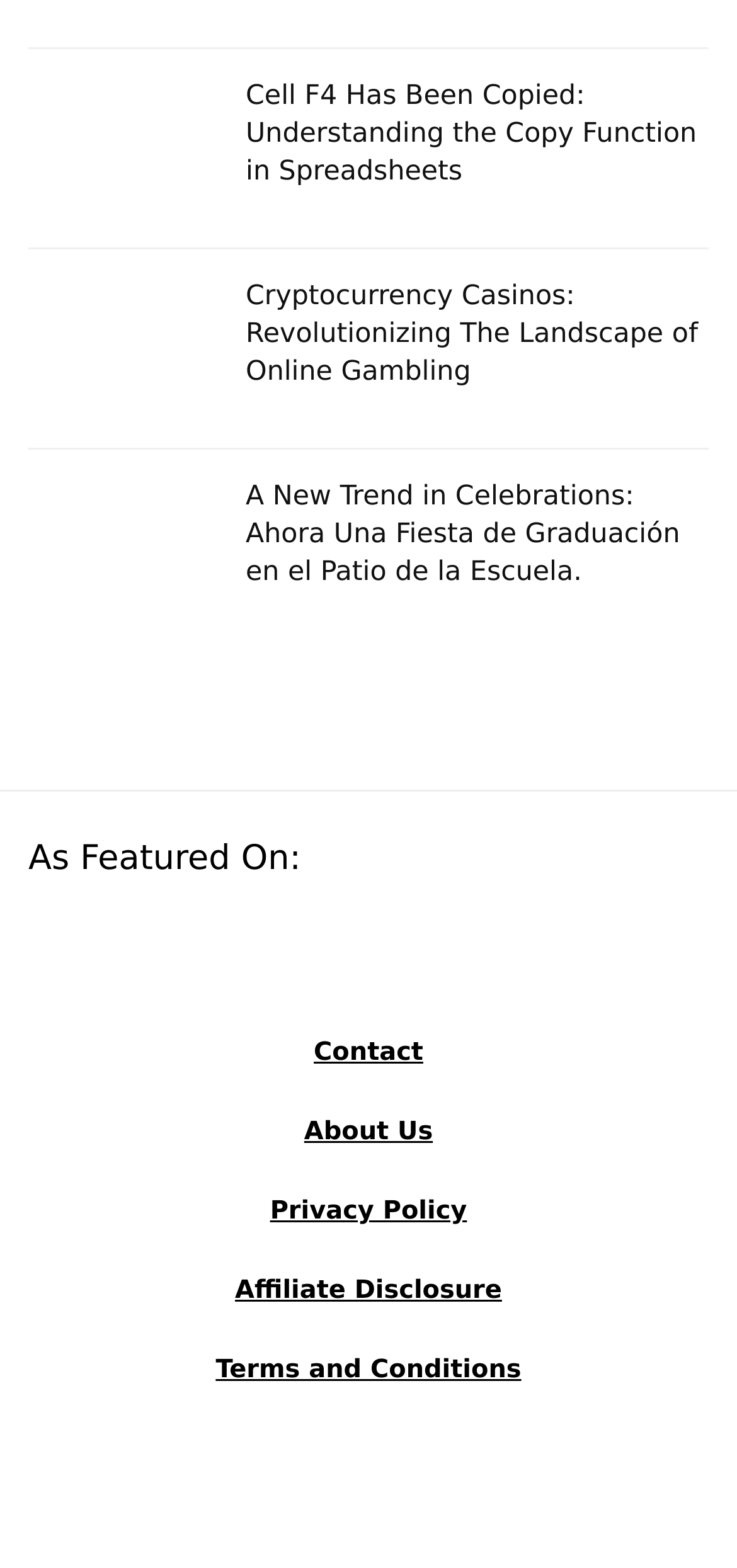Could you indicate the bounding box coordinates of the region to click in order to complete this instruction: "view the image of Cryptocurrency Casinos".

[0.038, 0.178, 0.295, 0.245]